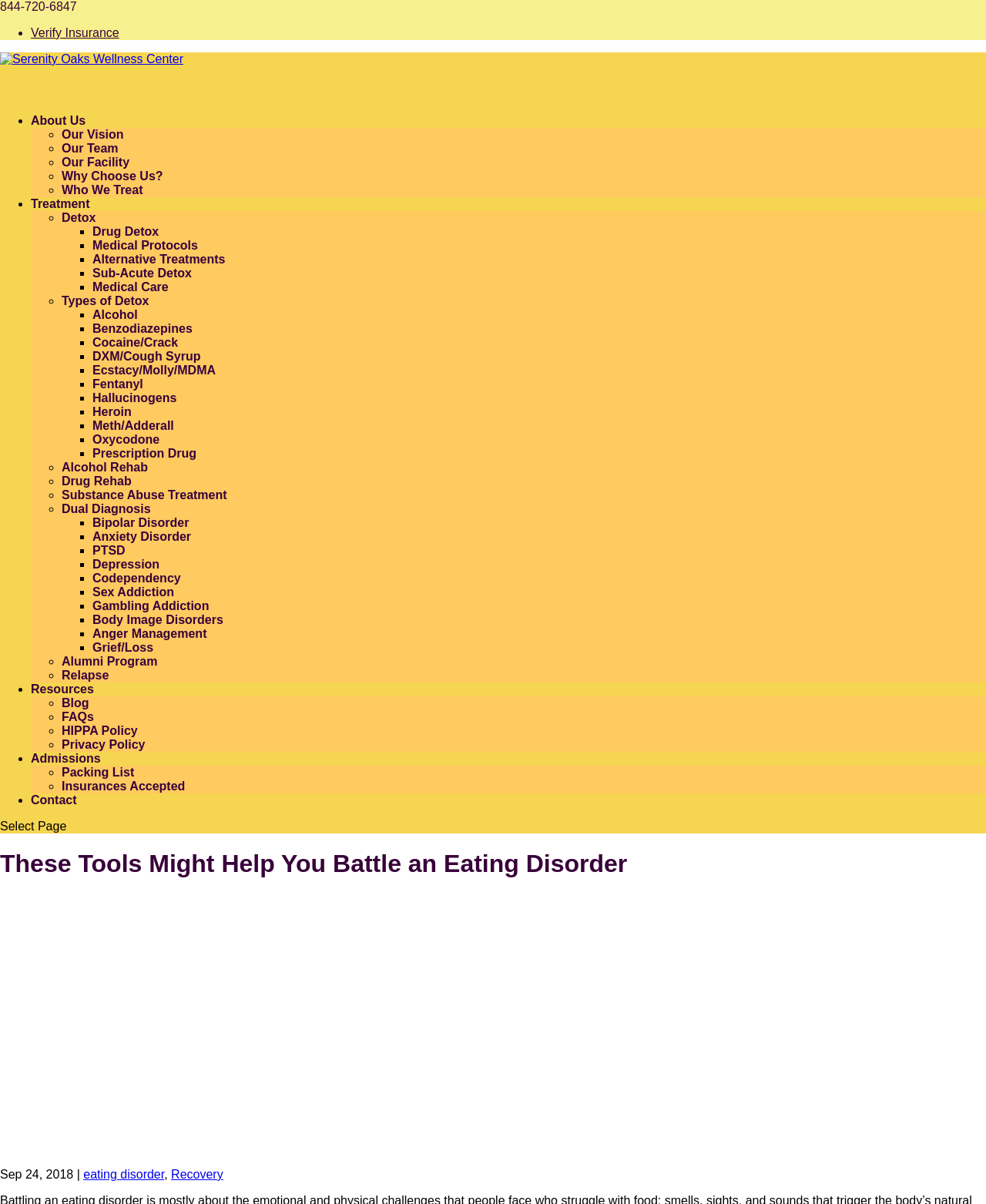Refer to the image and answer the question with as much detail as possible: What is the first link under 'Treatment'?

I looked at the links under the 'Treatment' section and saw that the first one is 'Detox'.